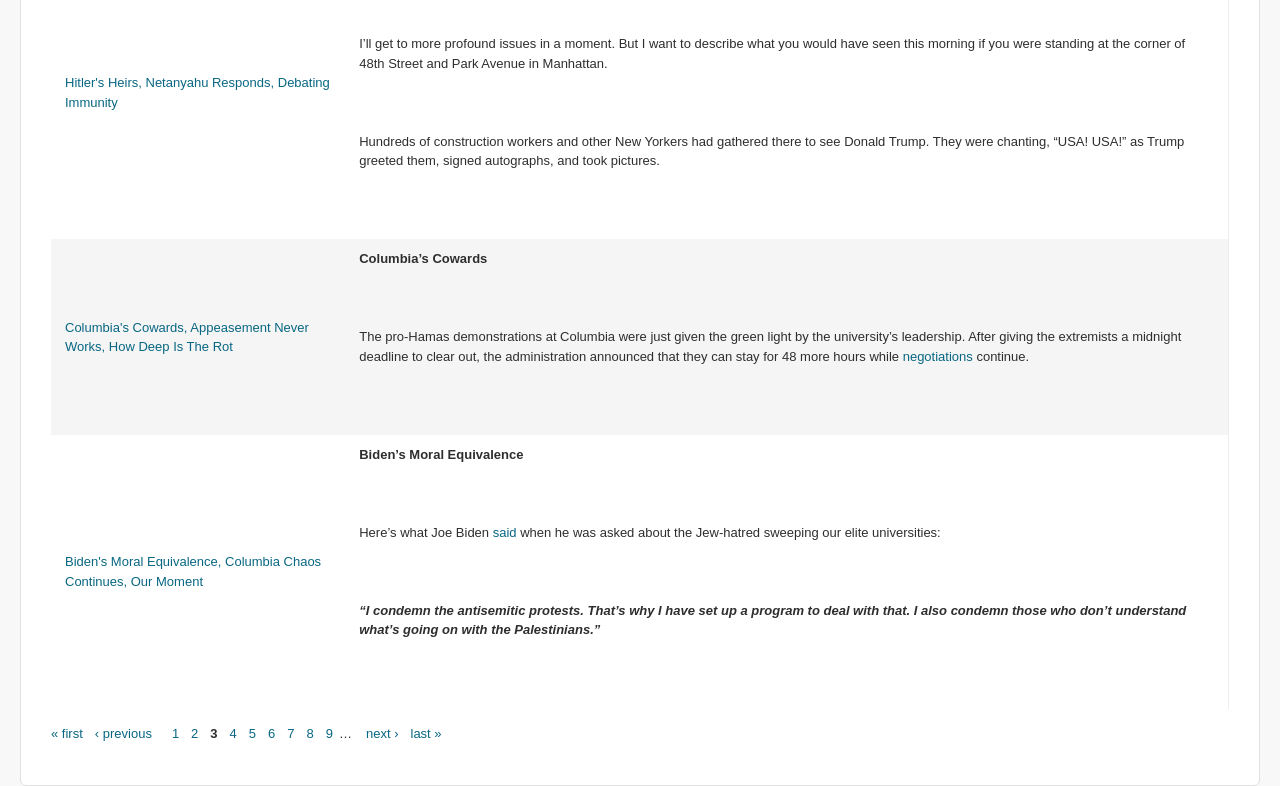Determine the bounding box coordinates of the element that should be clicked to execute the following command: "Click on the link 'Hitler's Heirs, Netanyahu Responds, Debating Immunity'".

[0.051, 0.096, 0.258, 0.14]